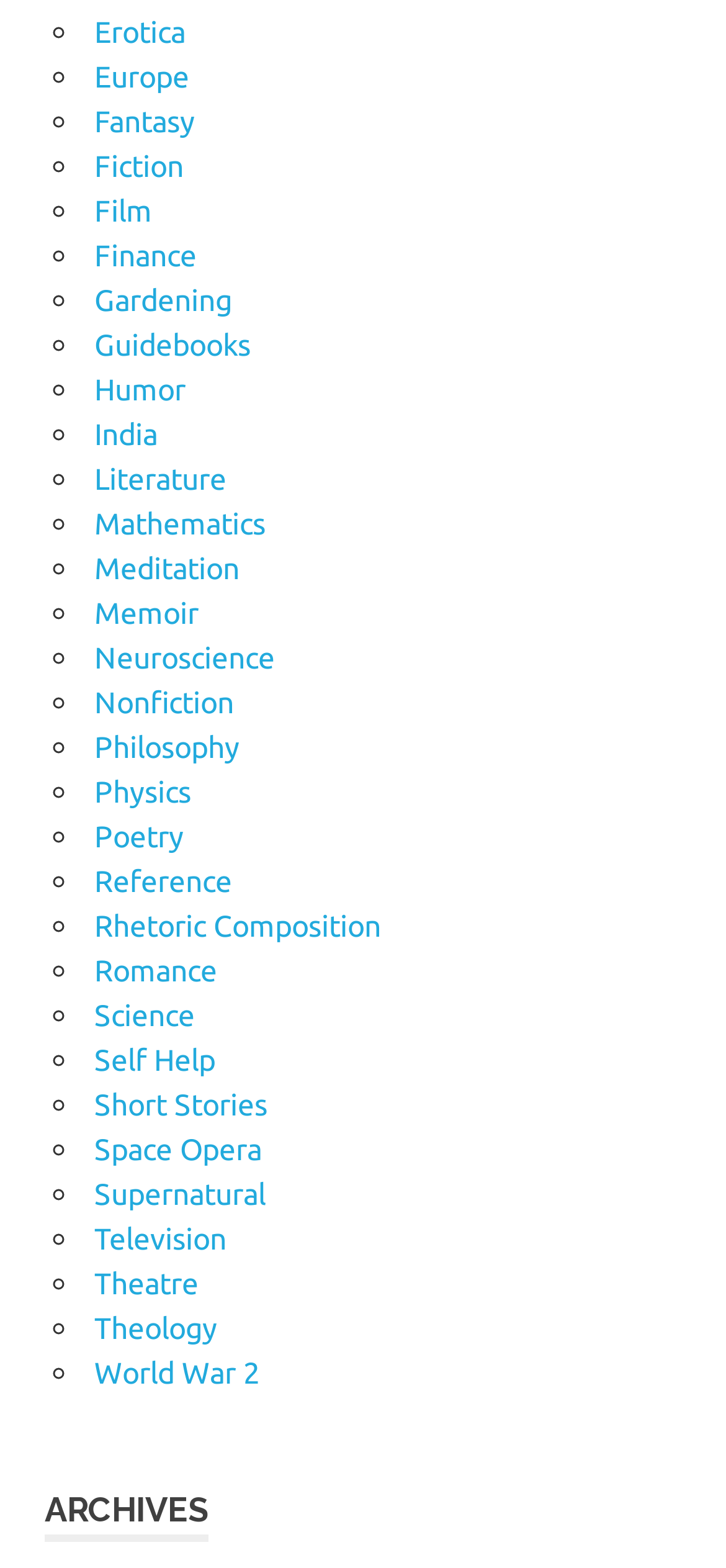Using the details from the image, please elaborate on the following question: How are the categories organized?

The categories on the webpage are listed in alphabetical order, with 'Erotica' coming before 'Europe', and 'World War 2' coming after 'Theology', suggesting that the list is organized alphabetically.